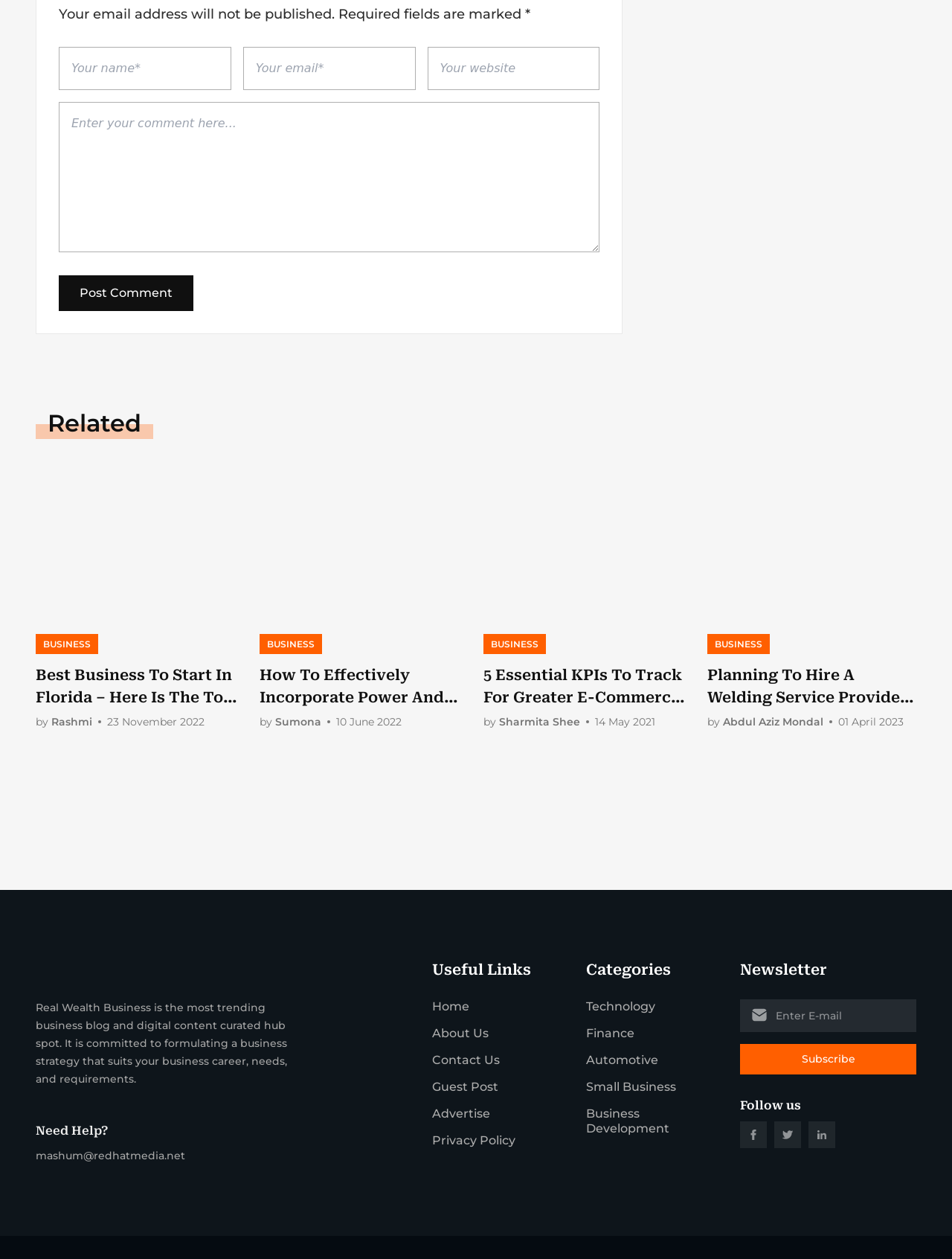Can you determine the bounding box coordinates of the area that needs to be clicked to fulfill the following instruction: "Post a comment"?

[0.062, 0.219, 0.203, 0.247]